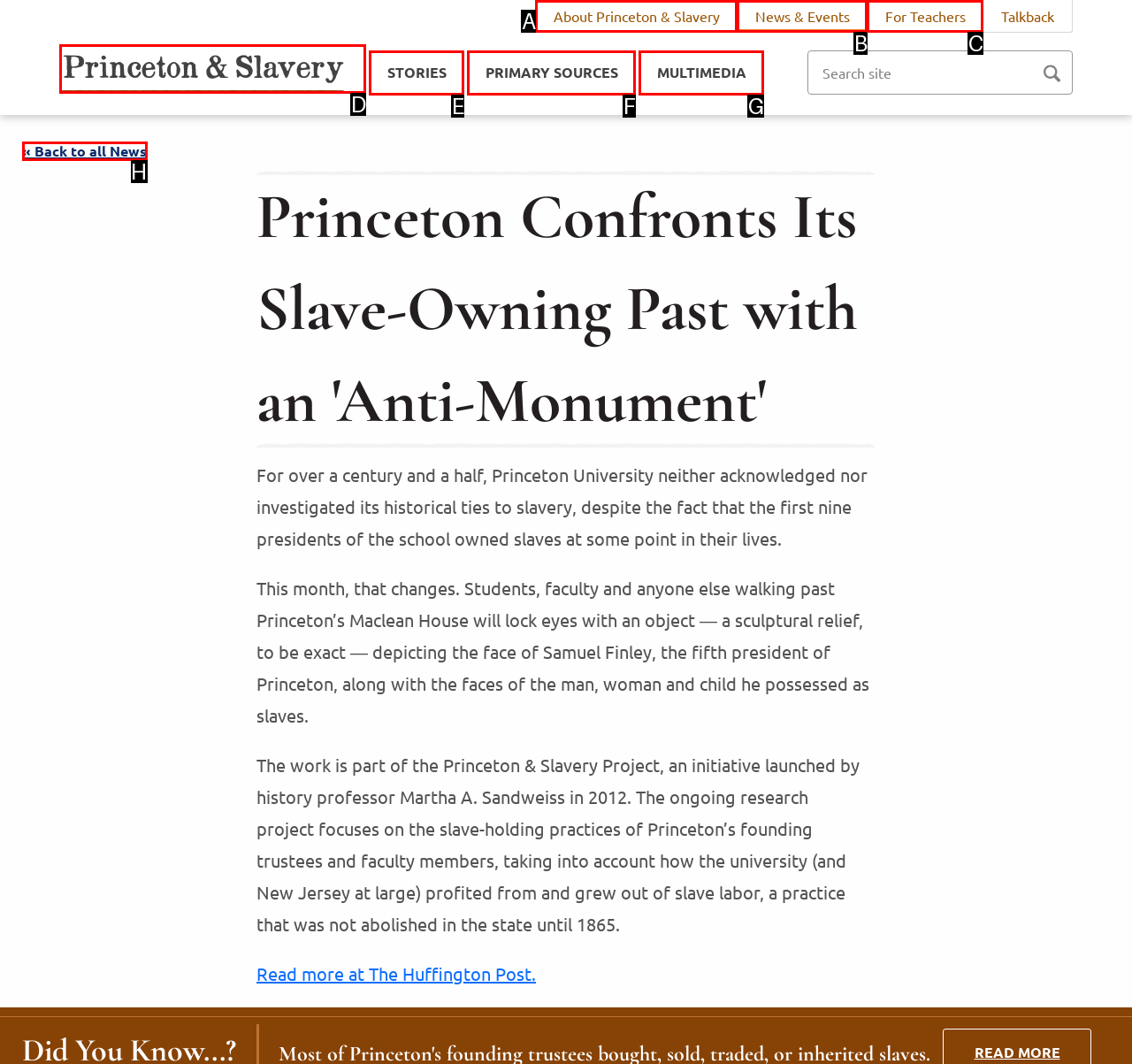Match the option to the description: Primary Sources
State the letter of the correct option from the available choices.

F